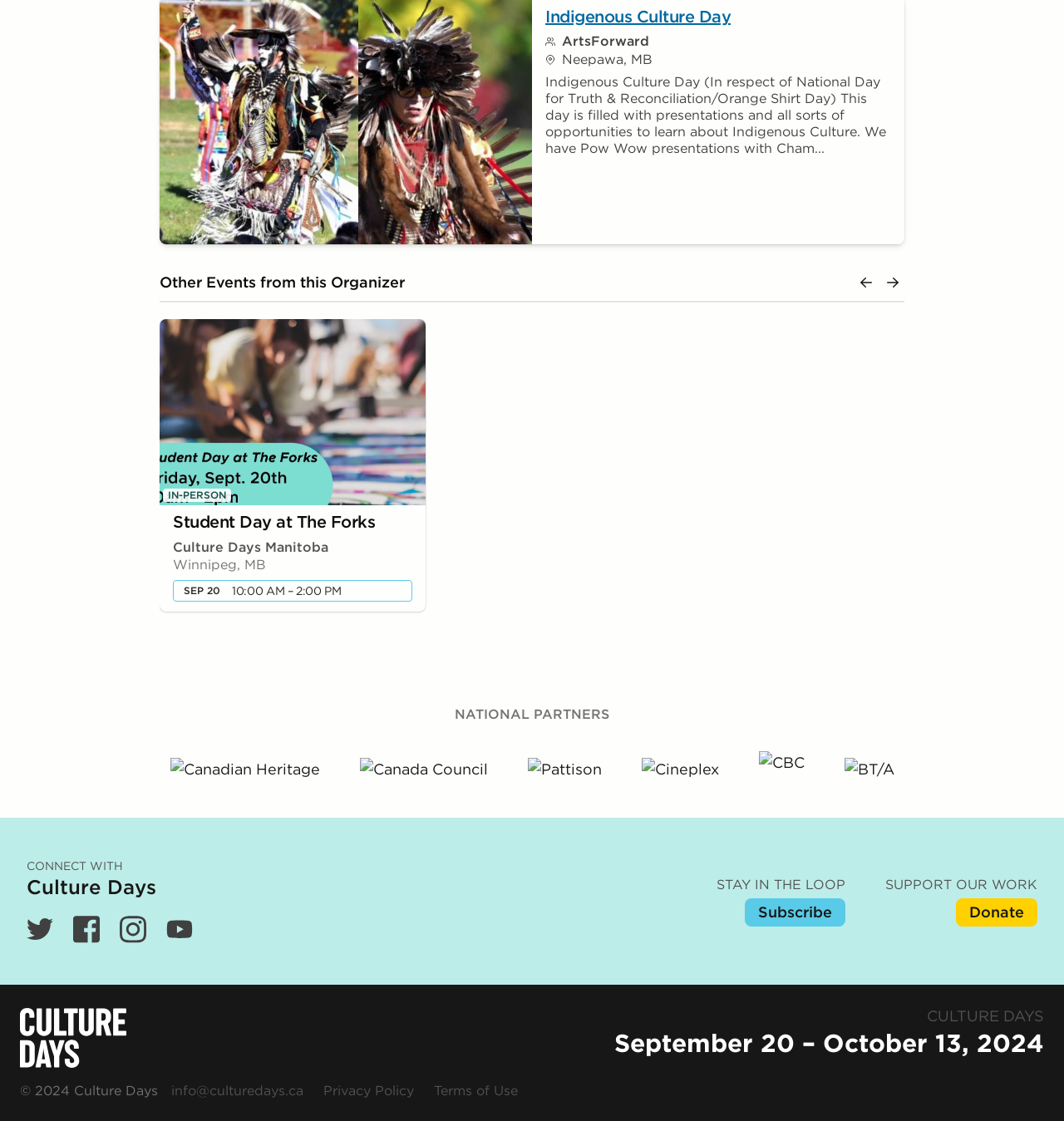Show the bounding box coordinates for the element that needs to be clicked to execute the following instruction: "Click the 'Indigenous Culture Day' link". Provide the coordinates in the form of four float numbers between 0 and 1, i.e., [left, top, right, bottom].

[0.512, 0.006, 0.687, 0.023]